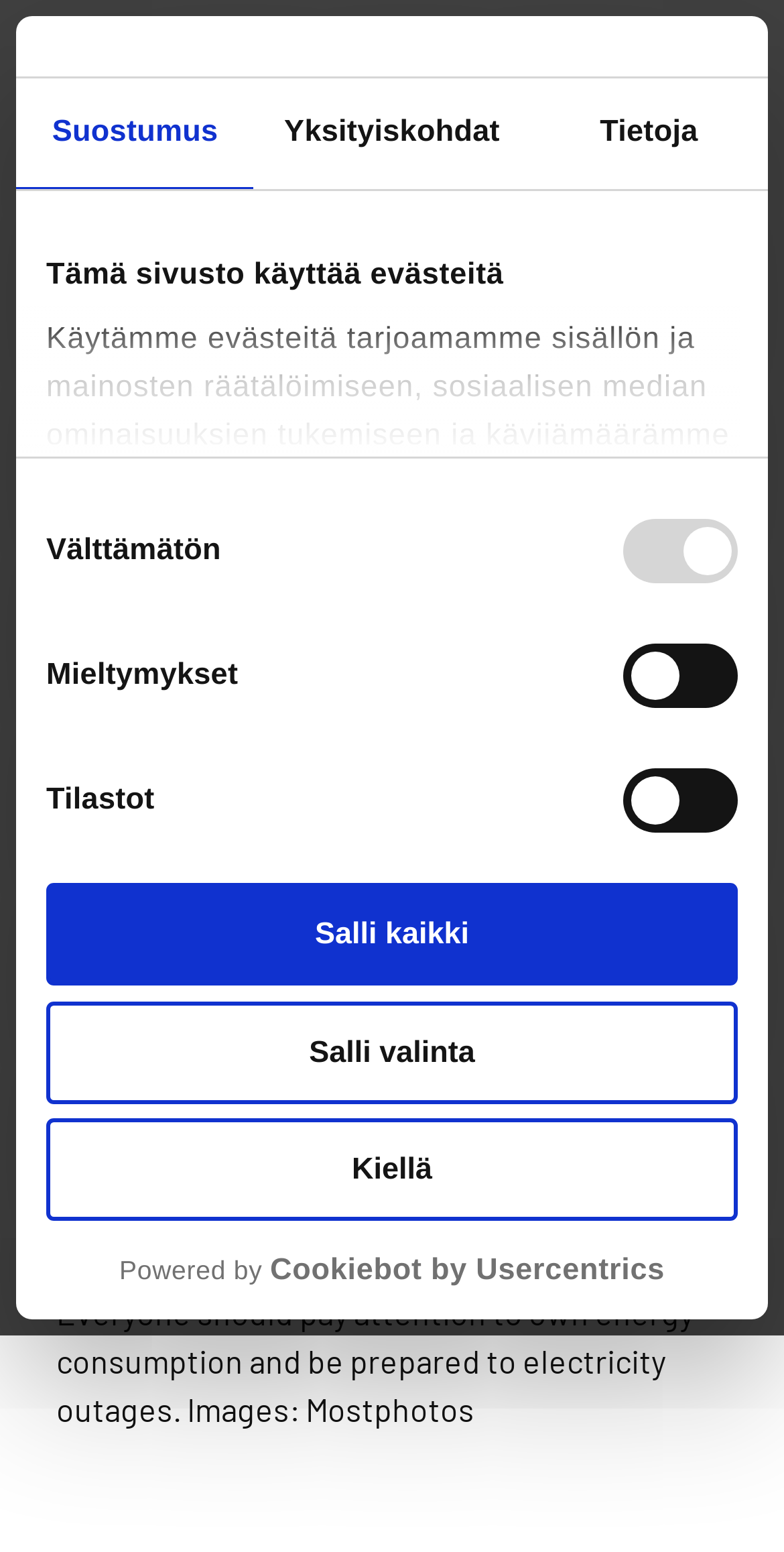Find the bounding box coordinates of the clickable region needed to perform the following instruction: "Click the 'Hae' link". The coordinates should be provided as four float numbers between 0 and 1, i.e., [left, top, right, bottom].

[0.623, 0.021, 0.754, 0.083]